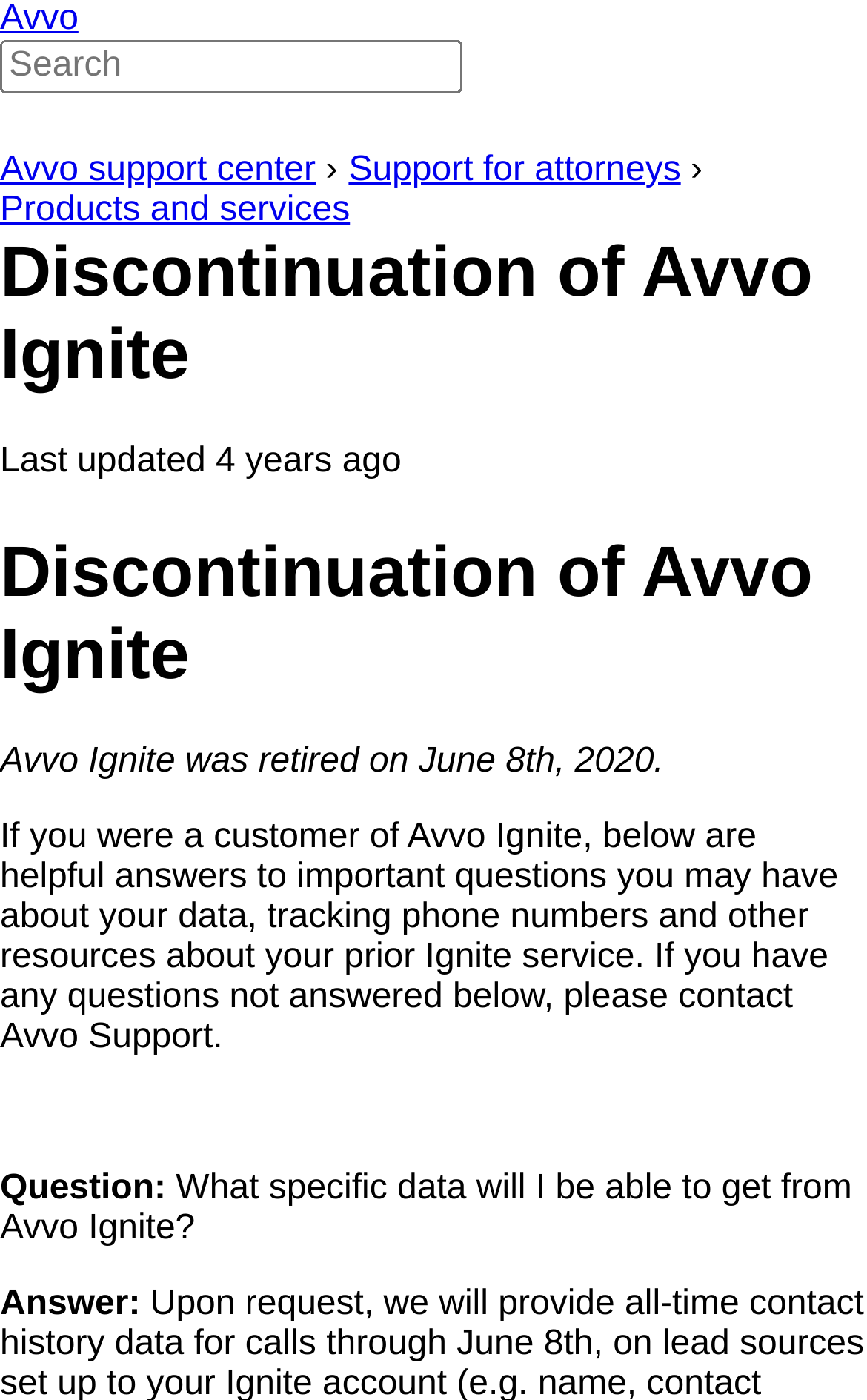Identify and provide the main heading of the webpage.

Discontinuation of Avvo Ignite